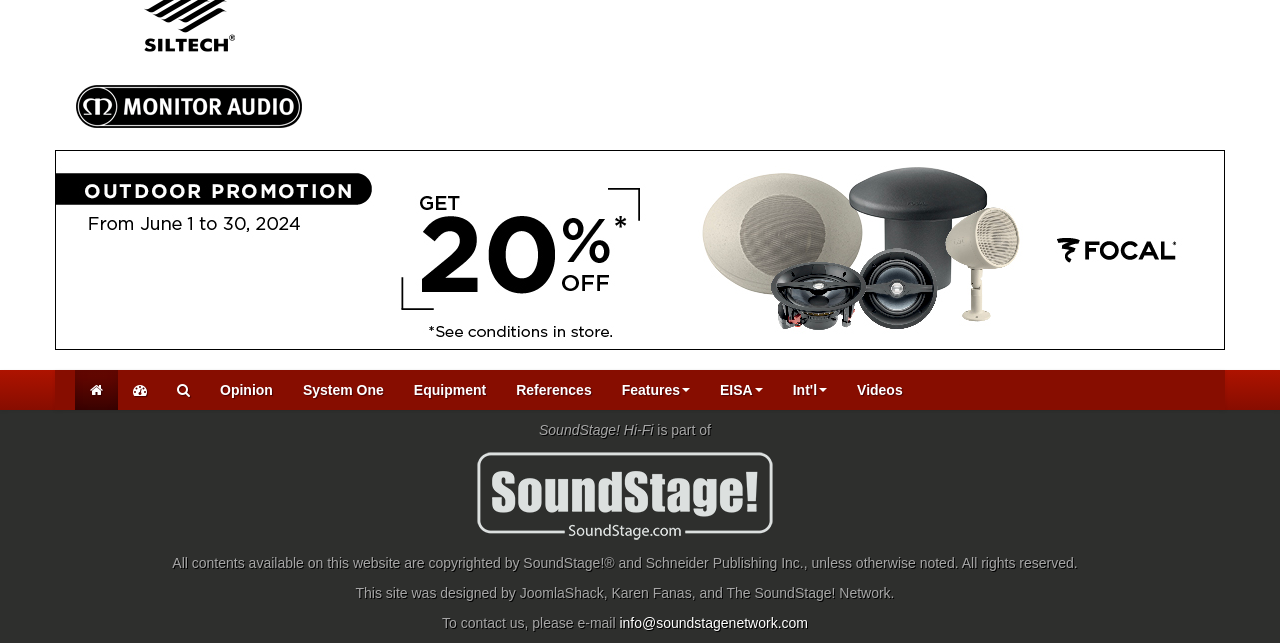How many social media links are there?
Based on the image, give a concise answer in the form of a single word or short phrase.

3